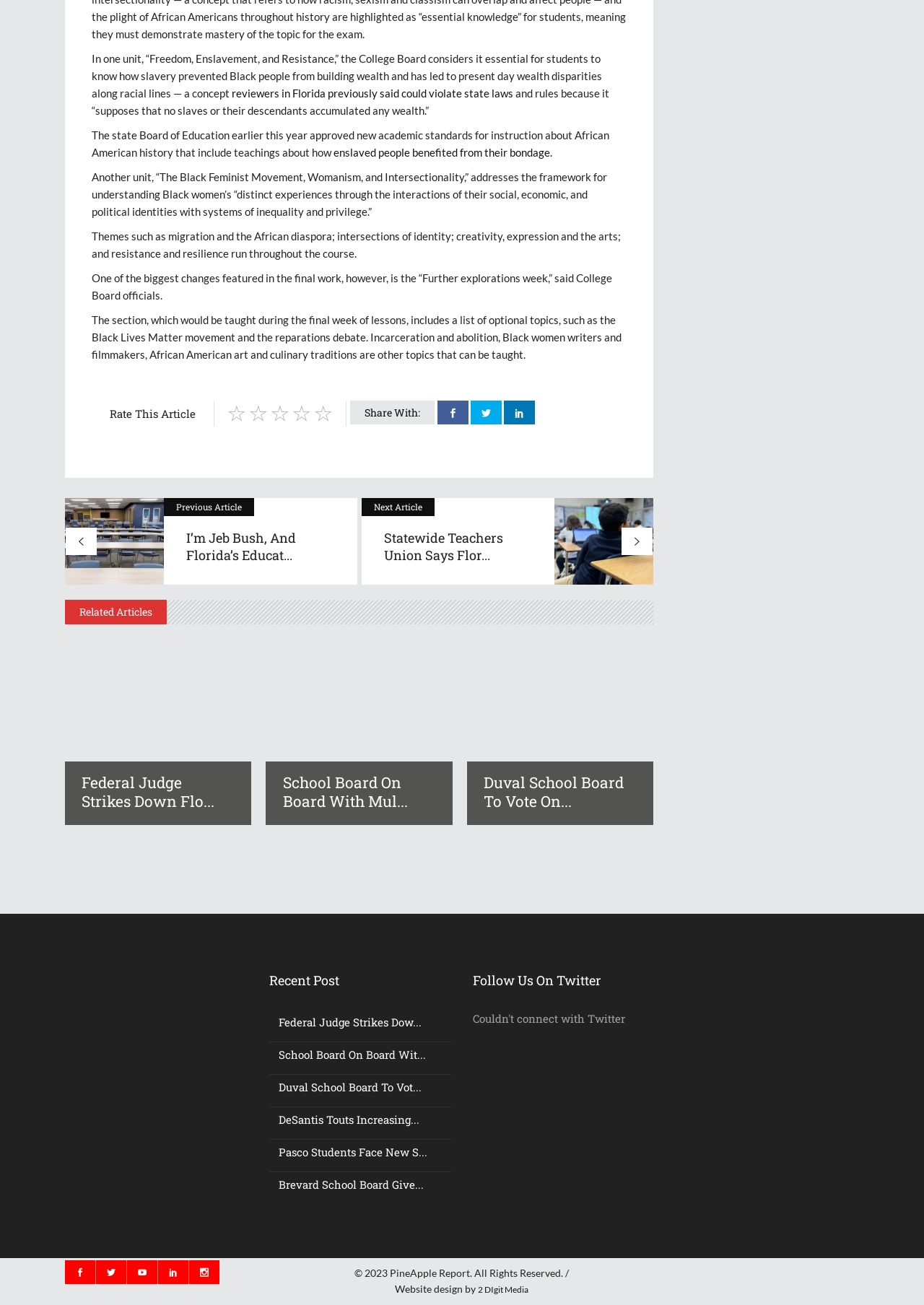What is the topic of the article?
Your answer should be a single word or phrase derived from the screenshot.

African American history